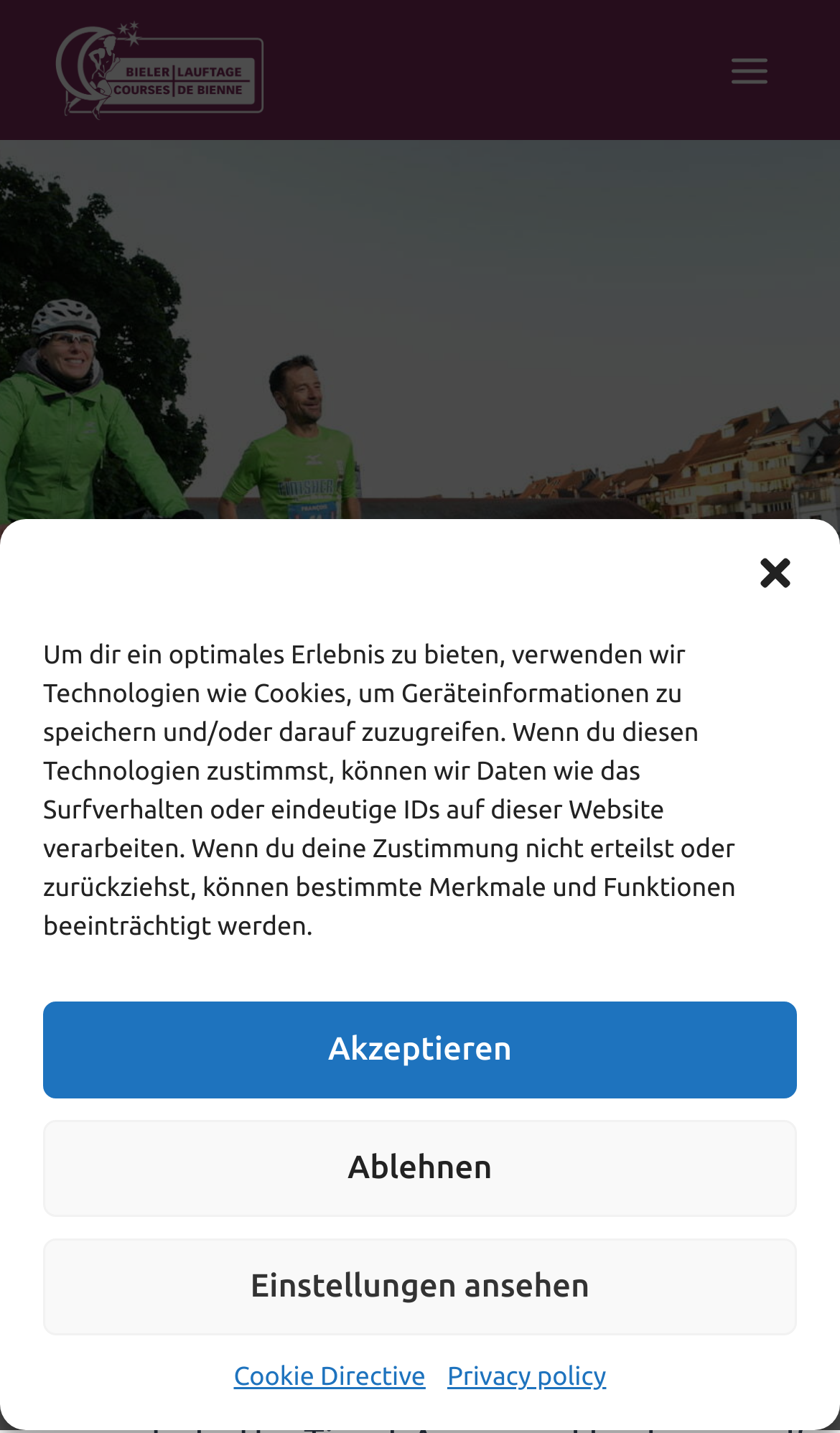What is the recommended way to arrive at the event?
Using the image, provide a concise answer in one word or a short phrase.

Public transport